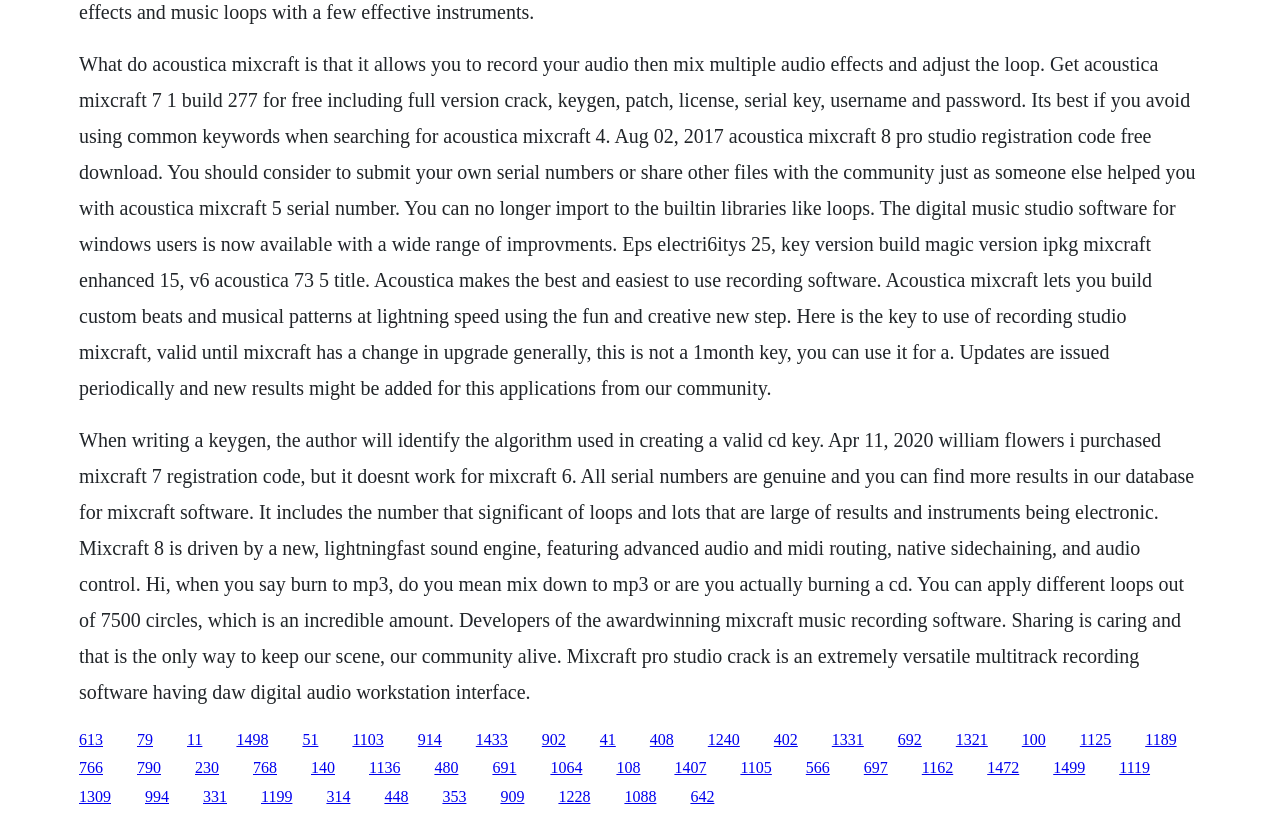Use one word or a short phrase to answer the question provided: 
What is Mixcraft?

Music recording software